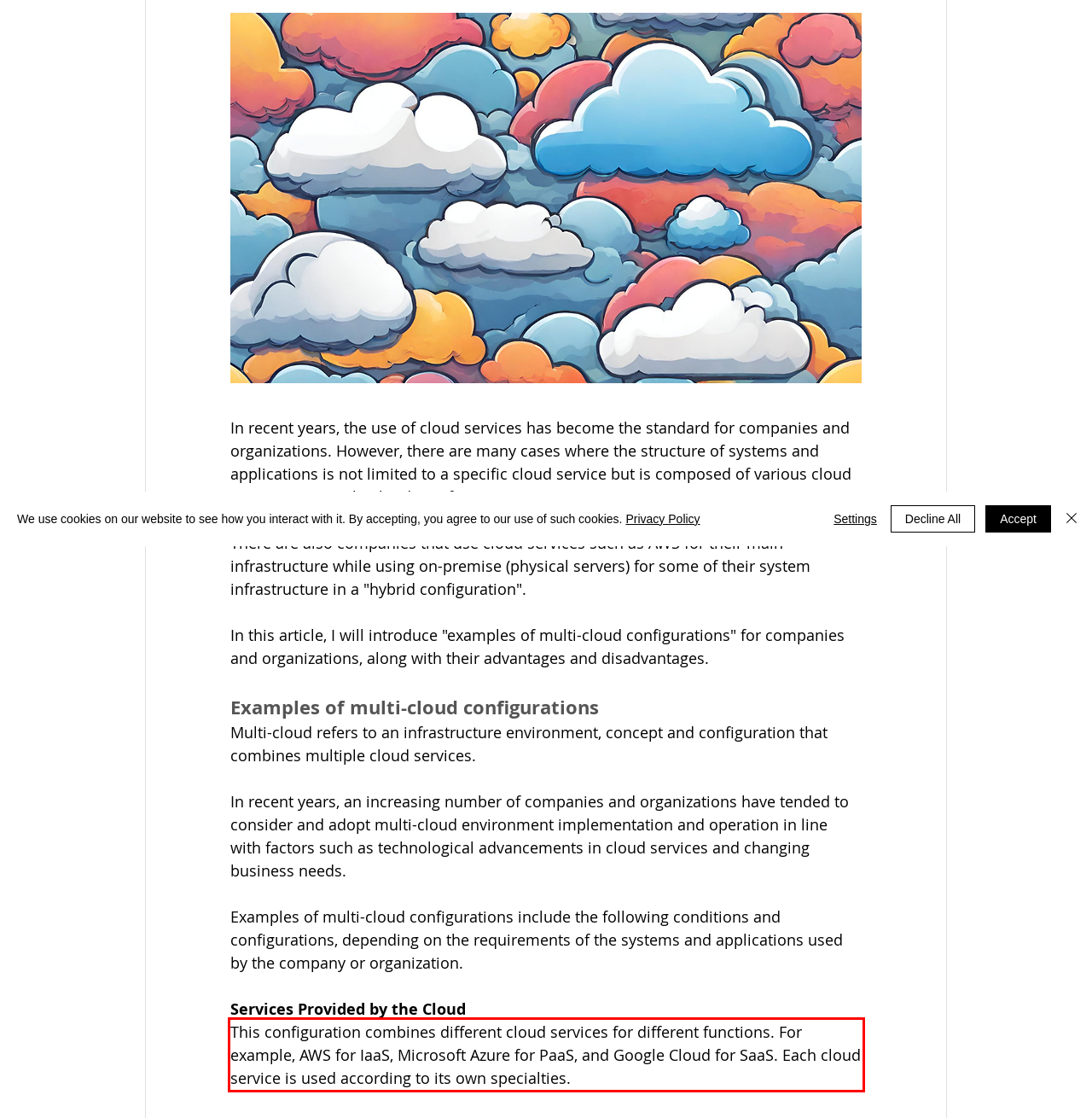Extract and provide the text found inside the red rectangle in the screenshot of the webpage.

This configuration combines different cloud services for different functions. For example, AWS for IaaS, Microsoft Azure for PaaS, and Google Cloud for SaaS. Each cloud service is used according to its own specialties.